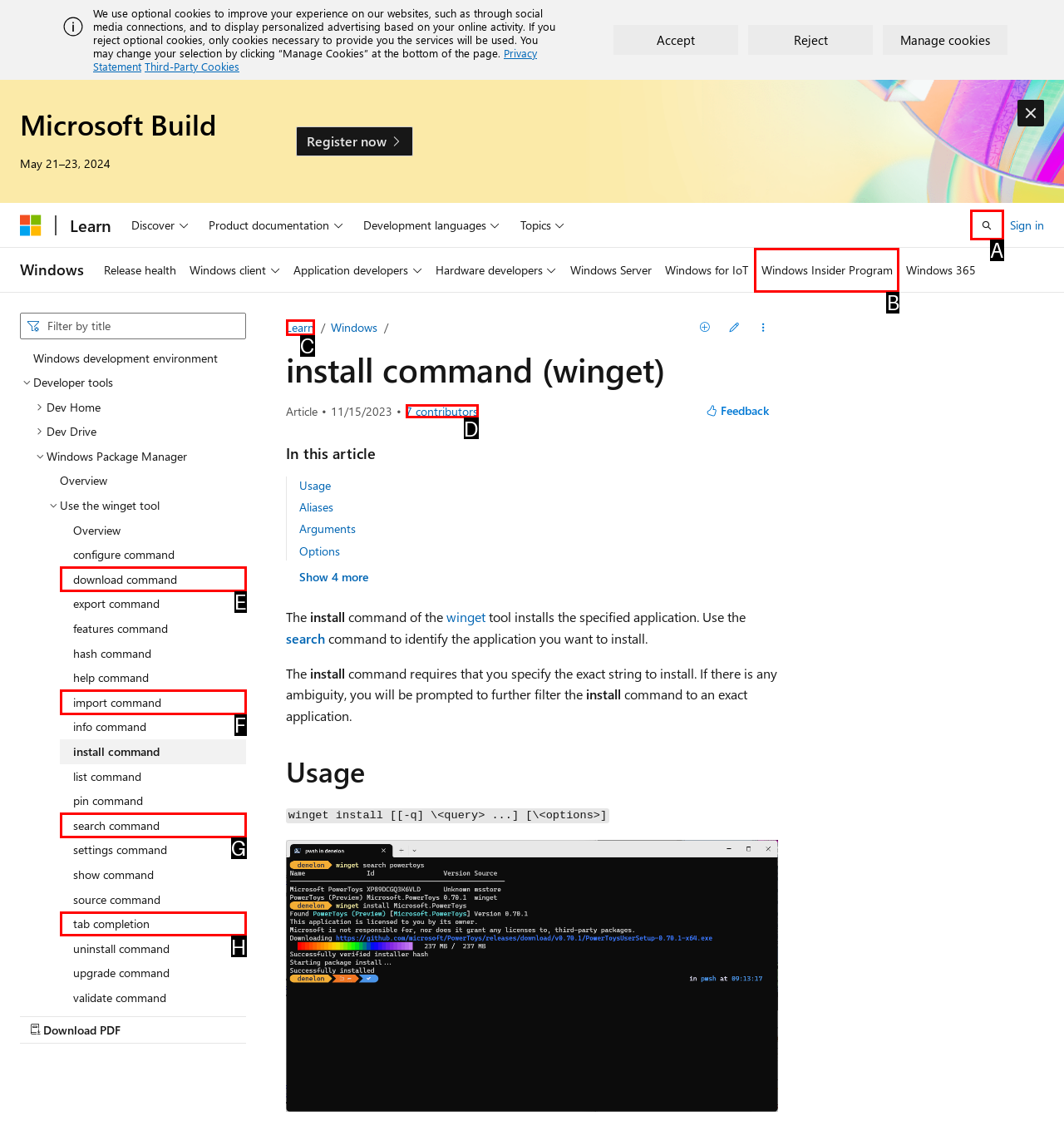Determine the HTML element that best aligns with the description: 7 contributors
Answer with the appropriate letter from the listed options.

D